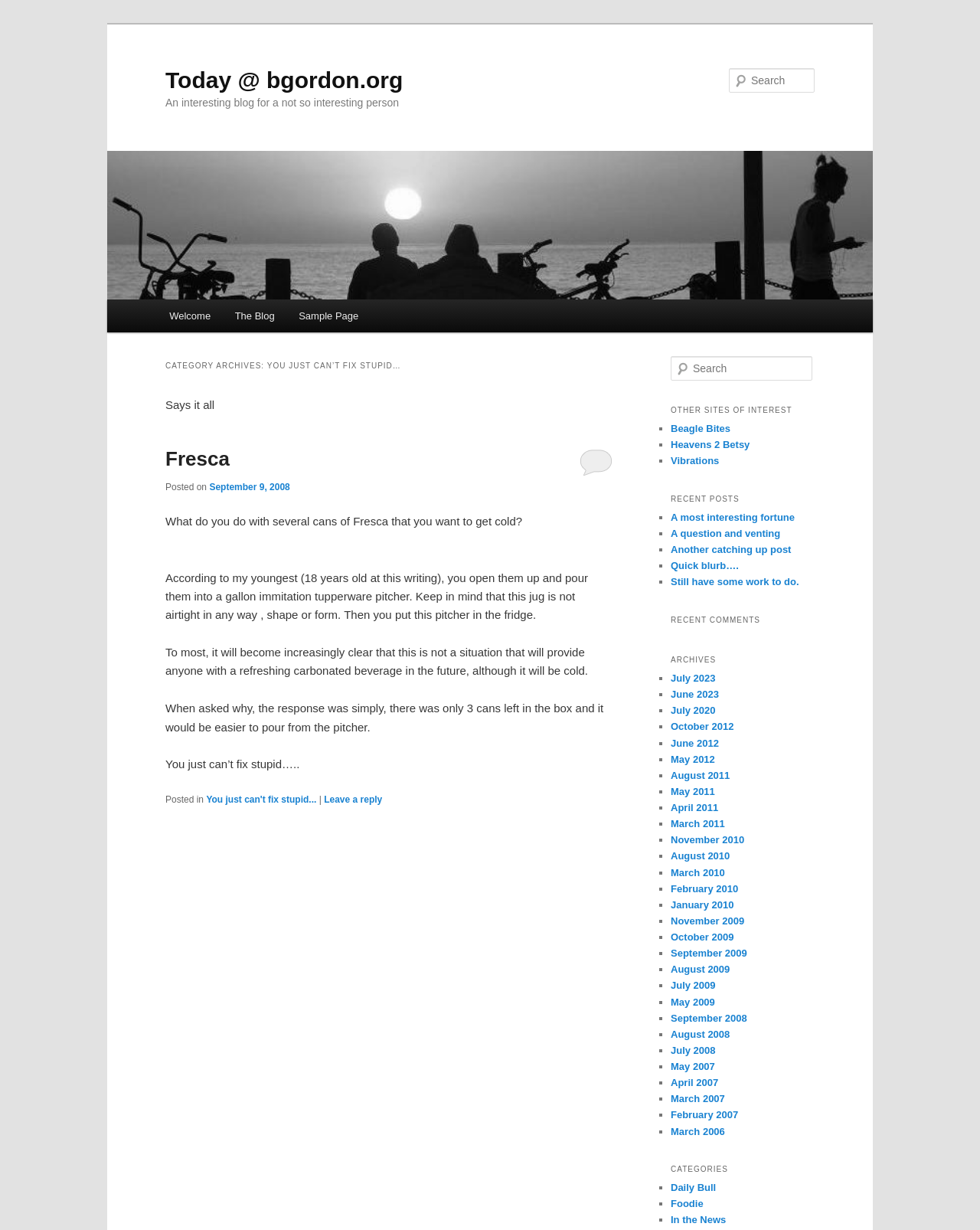What is the category of the current post?
Please provide a single word or phrase as your answer based on the screenshot.

You just can’t fix stupid…